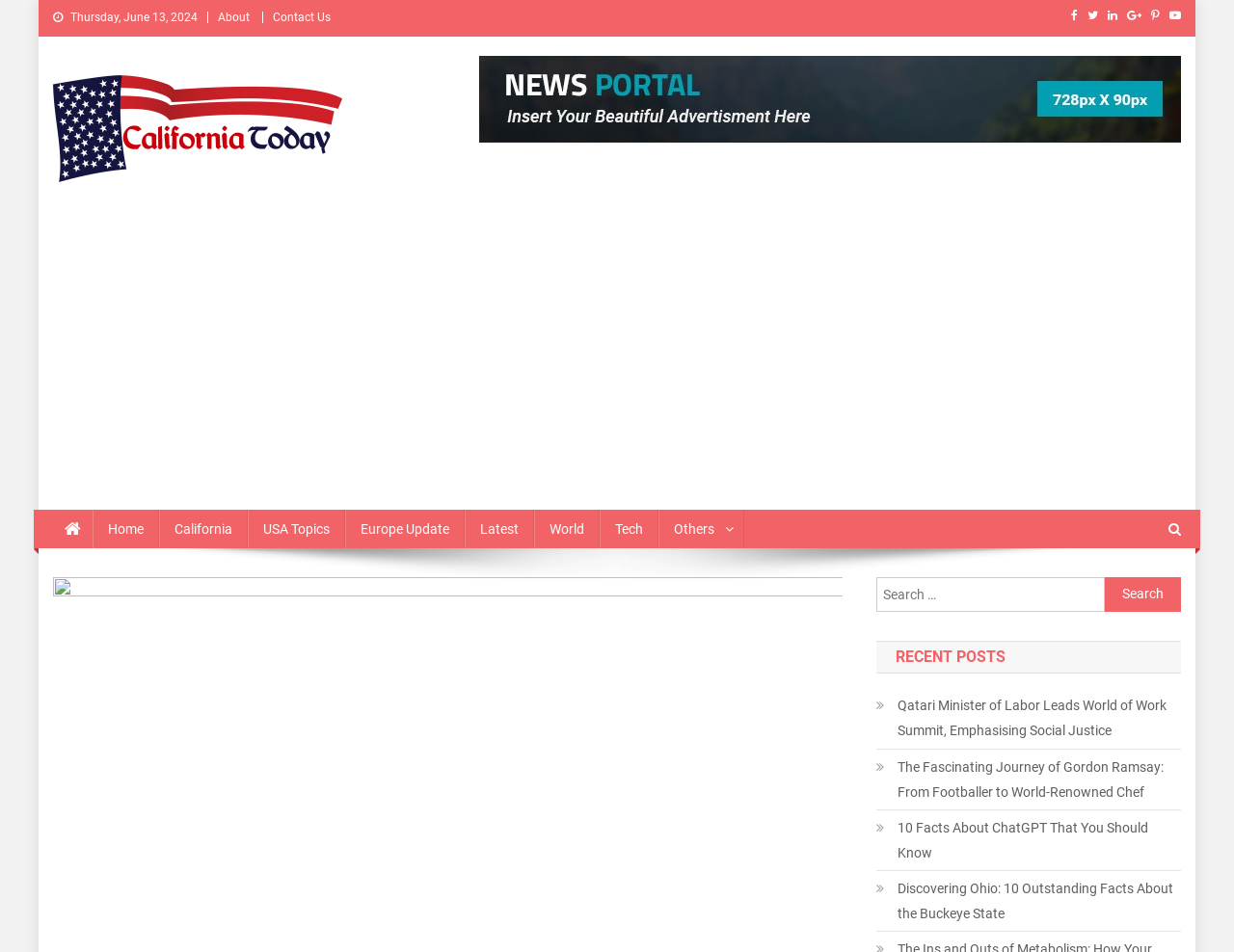Please analyze the image and provide a thorough answer to the question:
Is there a search bar on the webpage?

I found a search bar on the webpage, located at the top-right corner, which has a search box and a search button. This suggests that users can search for content on the webpage.